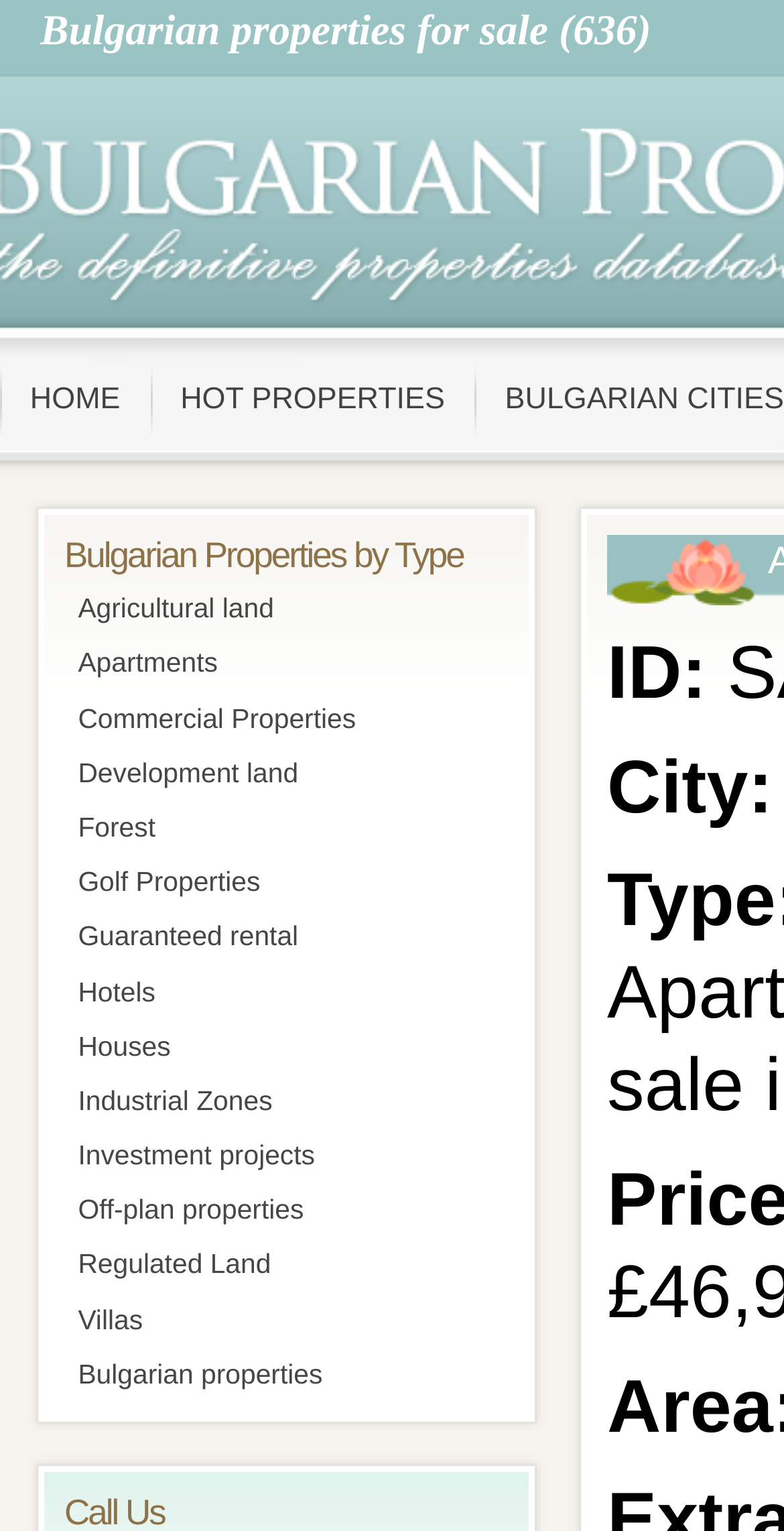For the following element description, predict the bounding box coordinates in the format (top-left x, top-left y, bottom-right x, bottom-right y). All values should be floating point numbers between 0 and 1. Description: Forest

[0.082, 0.519, 0.649, 0.555]